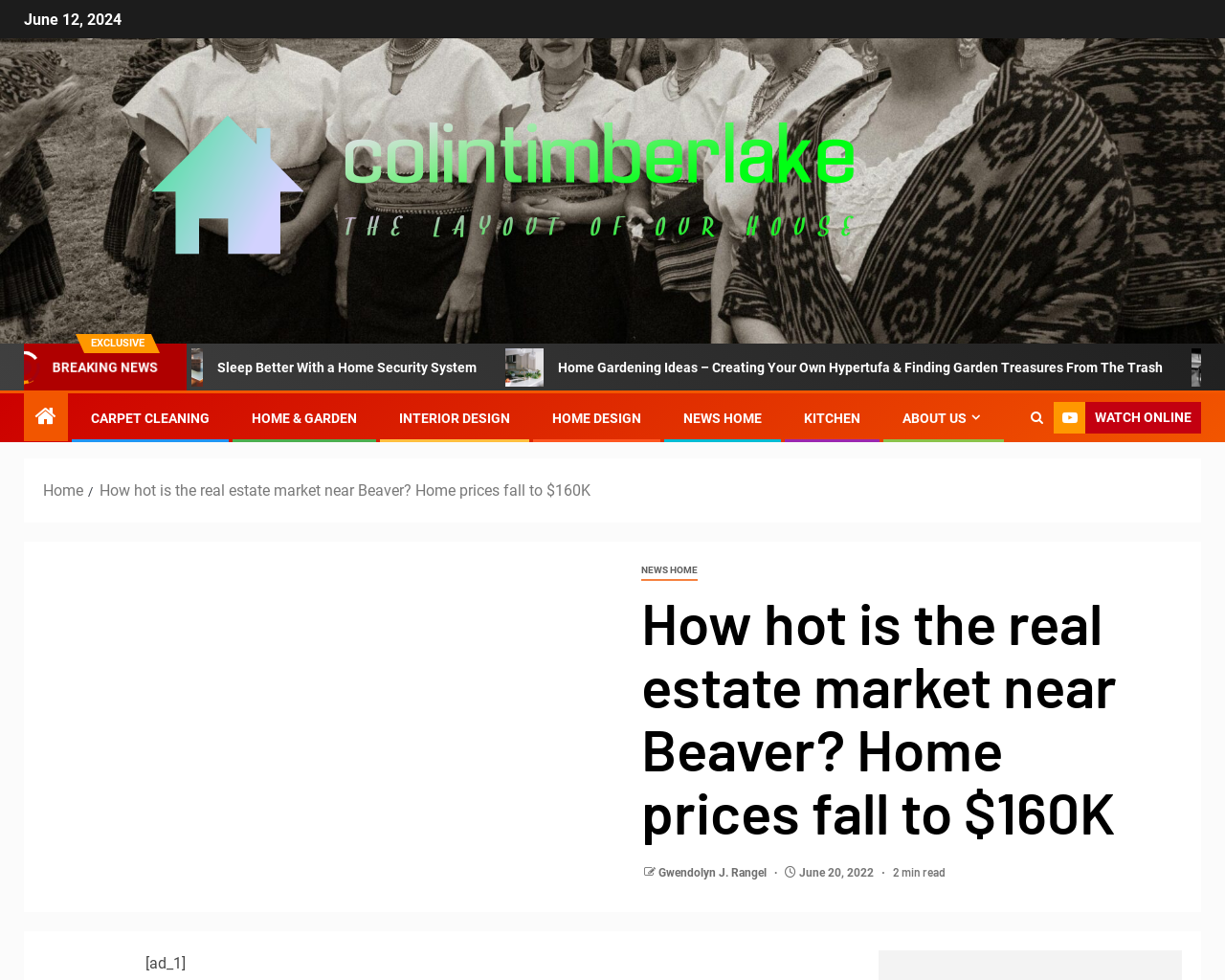Provide a one-word or short-phrase response to the question:
What is the category of the link 'HOME & GARDEN'?

Home and Garden